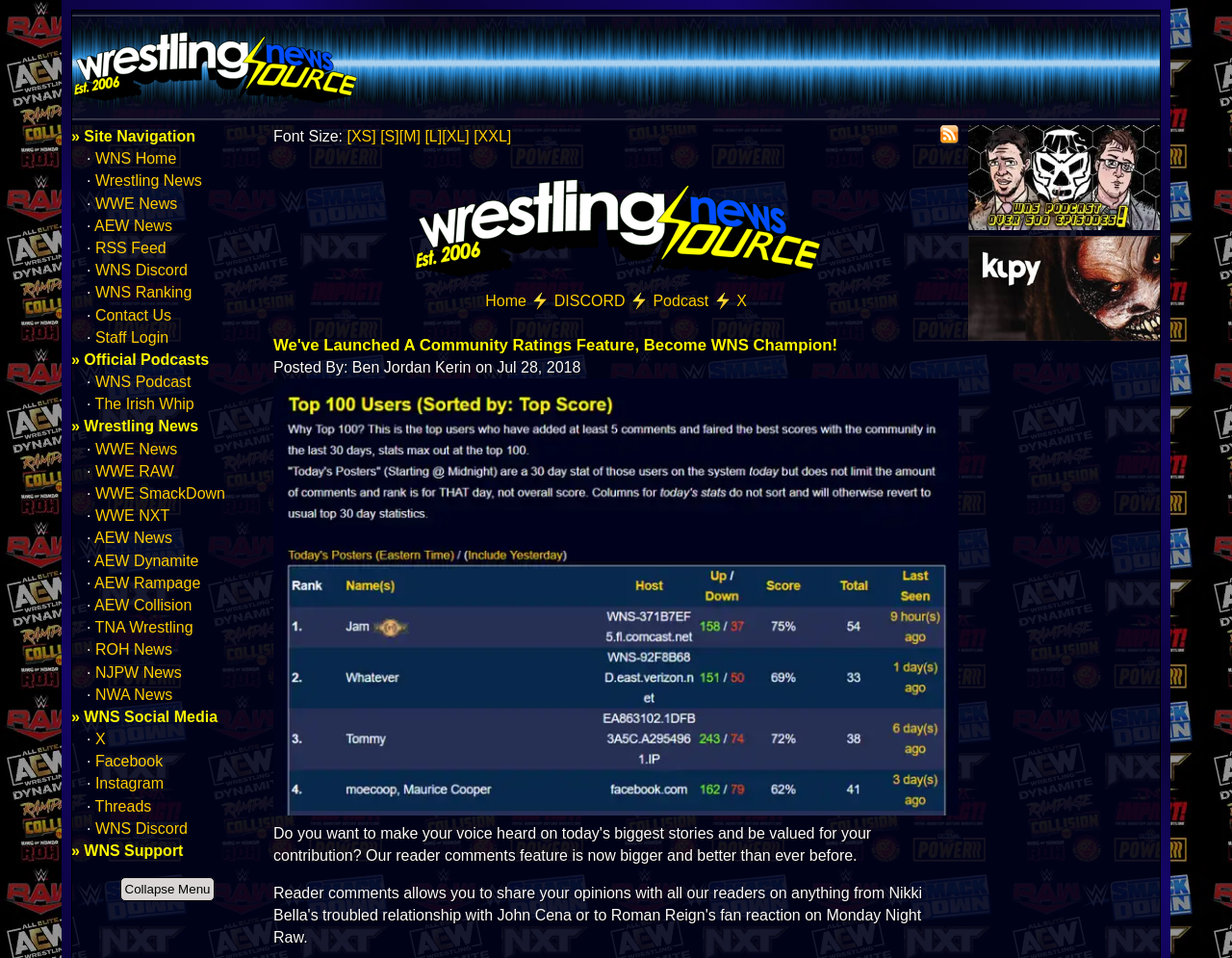Determine the bounding box coordinates of the clickable area required to perform the following instruction: "Check out WNS Podcast". The coordinates should be represented as four float numbers between 0 and 1: [left, top, right, bottom].

[0.786, 0.226, 0.942, 0.243]